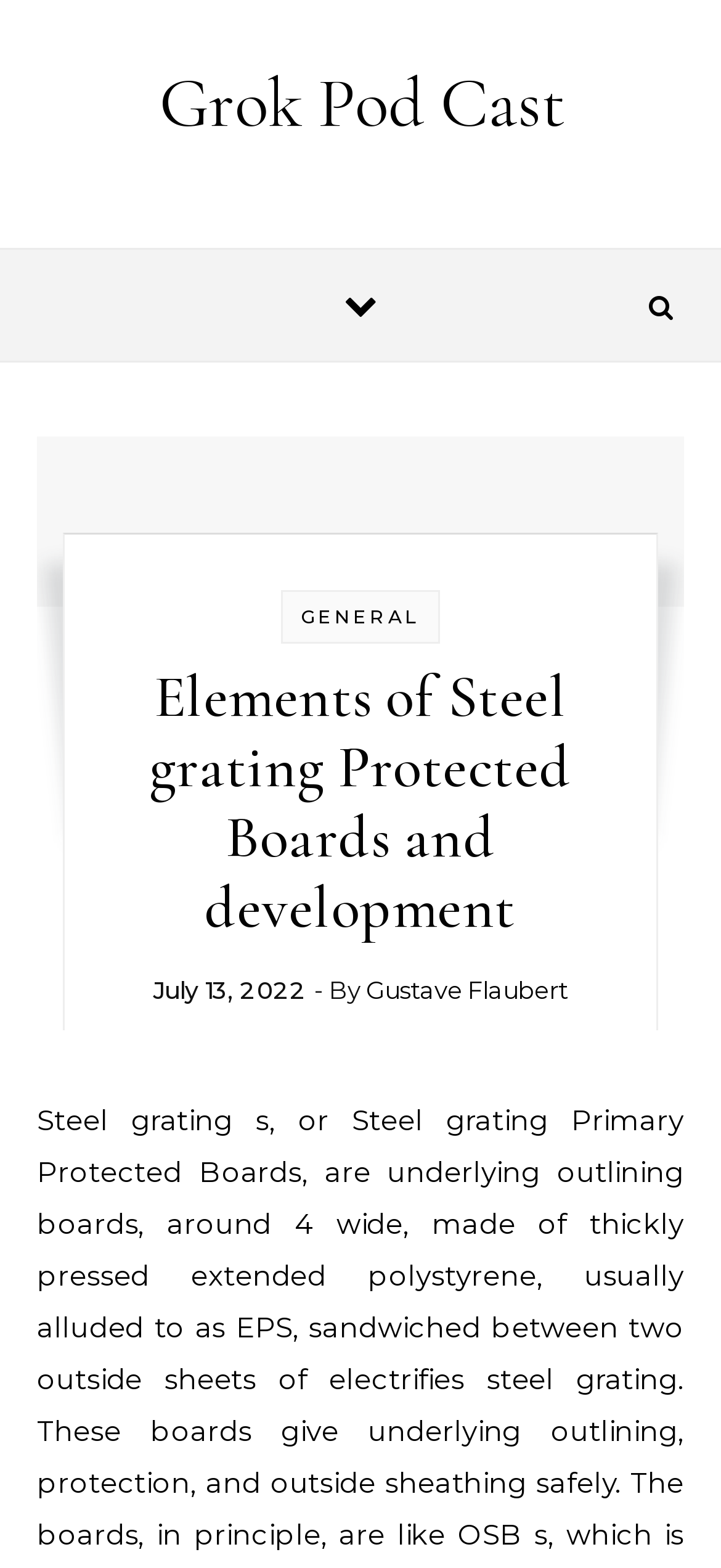Based on the element description General, identify the bounding box coordinates for the UI element. The coordinates should be in the format (top-left x, top-left y, bottom-right x, bottom-right y) and within the 0 to 1 range.

[0.418, 0.386, 0.582, 0.401]